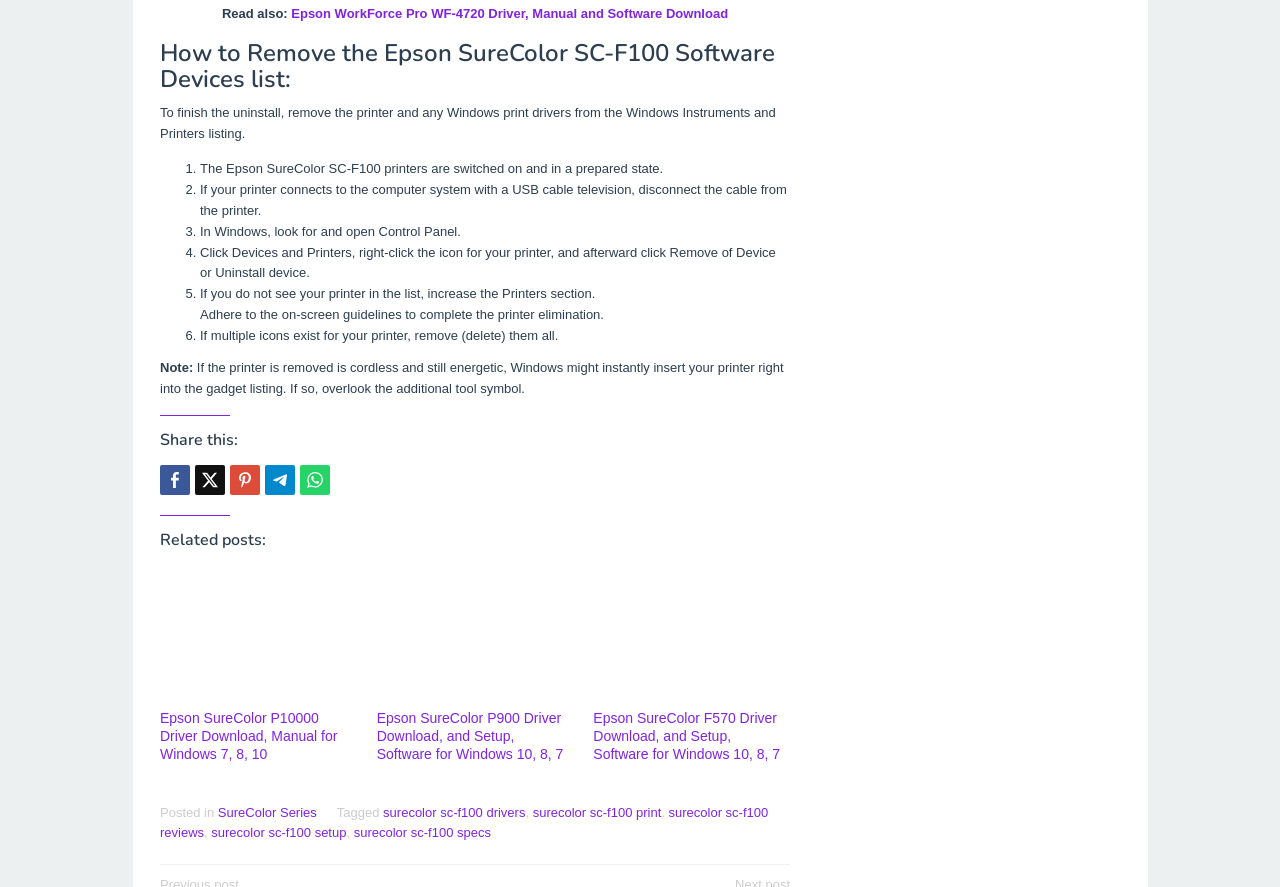Please locate the clickable area by providing the bounding box coordinates to follow this instruction: "Click 'Share this'".

[0.125, 0.525, 0.148, 0.558]